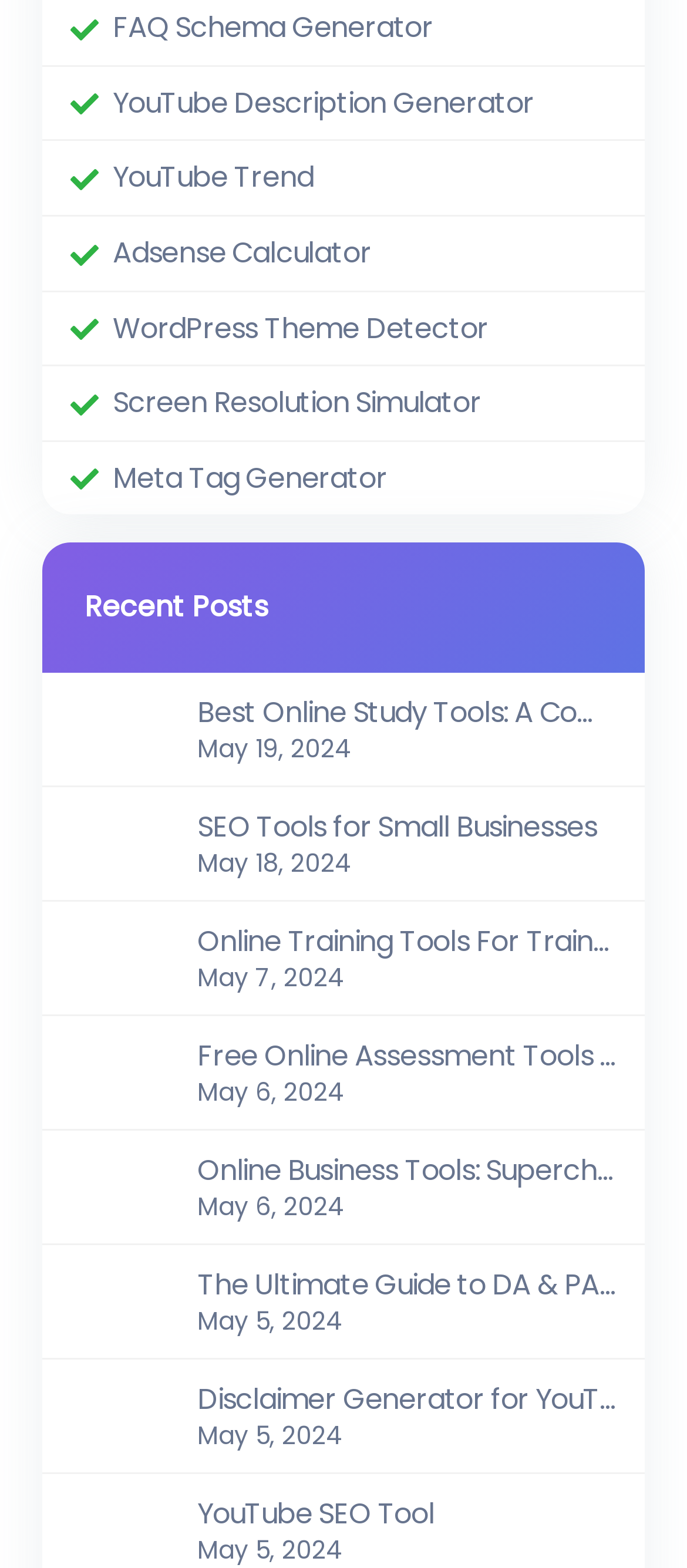Locate the bounding box coordinates of the element's region that should be clicked to carry out the following instruction: "Click on FAQ Schema Generator". The coordinates need to be four float numbers between 0 and 1, i.e., [left, top, right, bottom].

[0.164, 0.004, 0.631, 0.032]